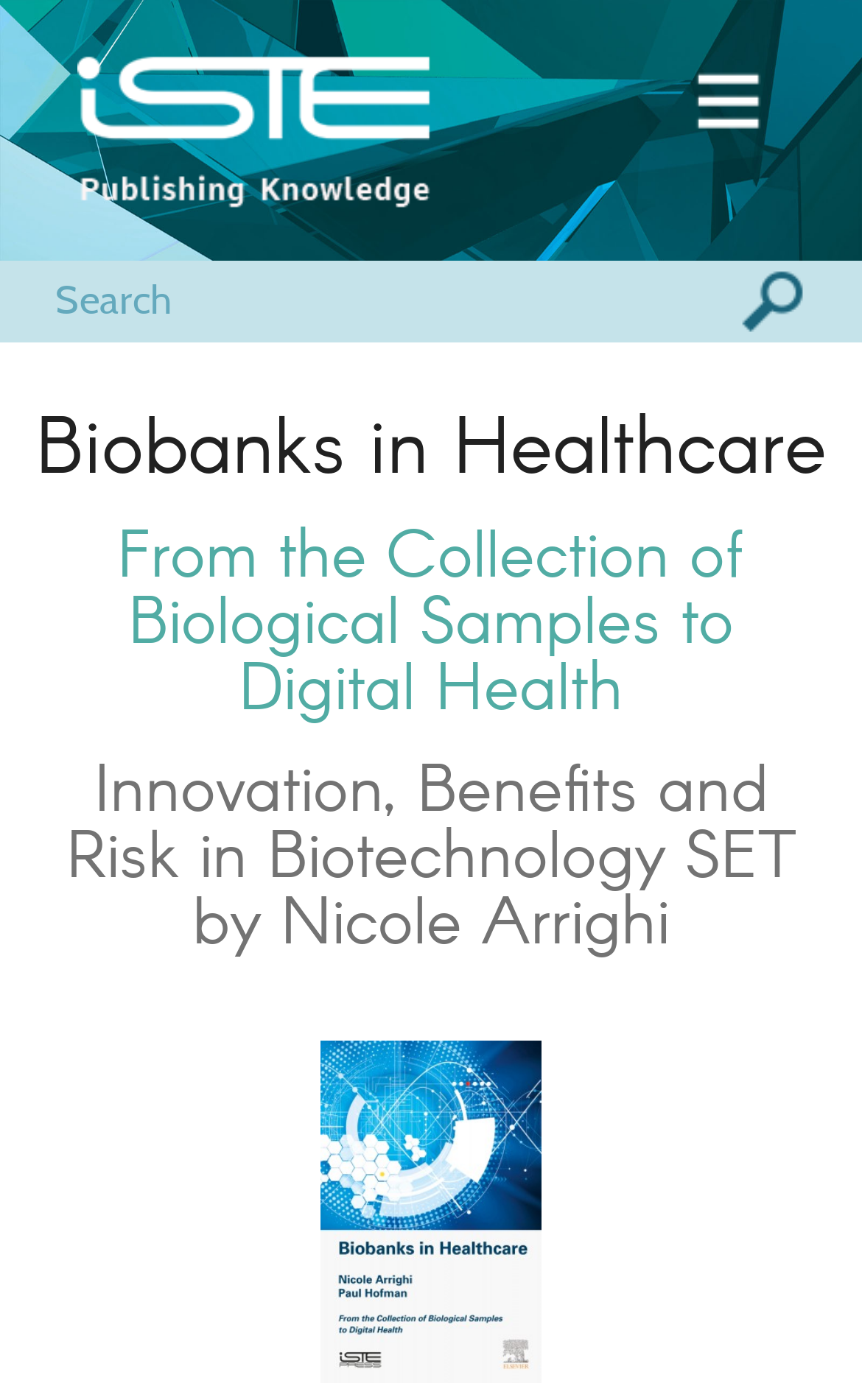Using the webpage screenshot, locate the HTML element that fits the following description and provide its bounding box: "value=""".

[0.833, 0.186, 0.962, 0.245]